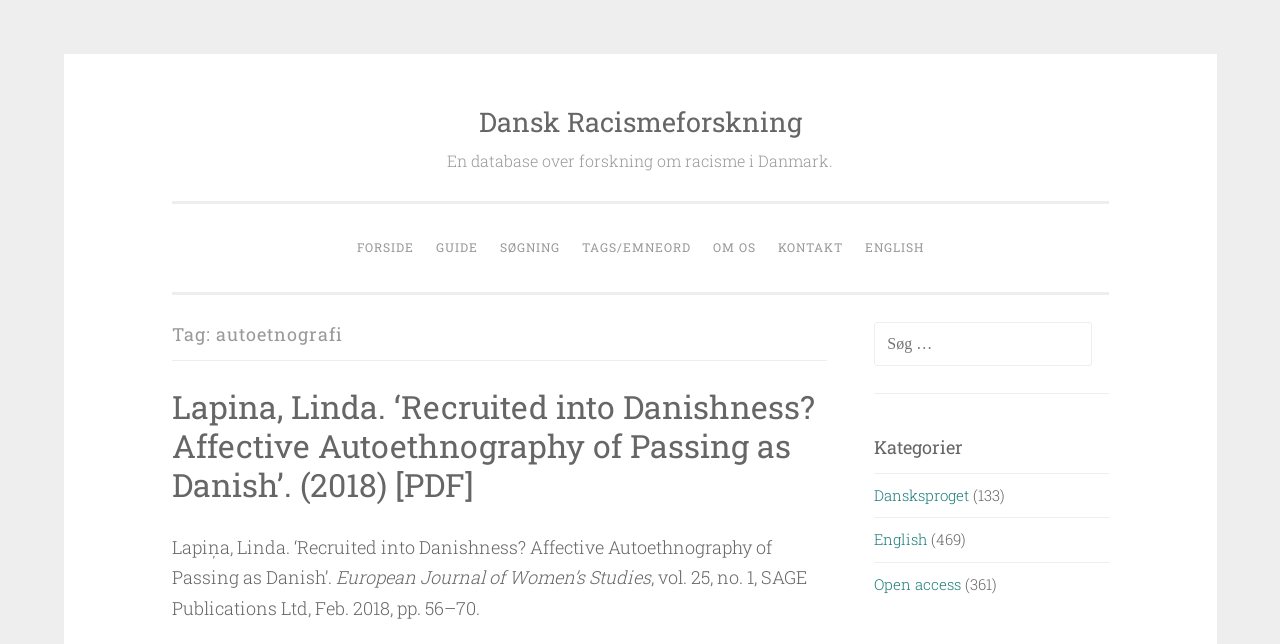What is the title of the research paper?
By examining the image, provide a one-word or phrase answer.

Recruited into Danishness?